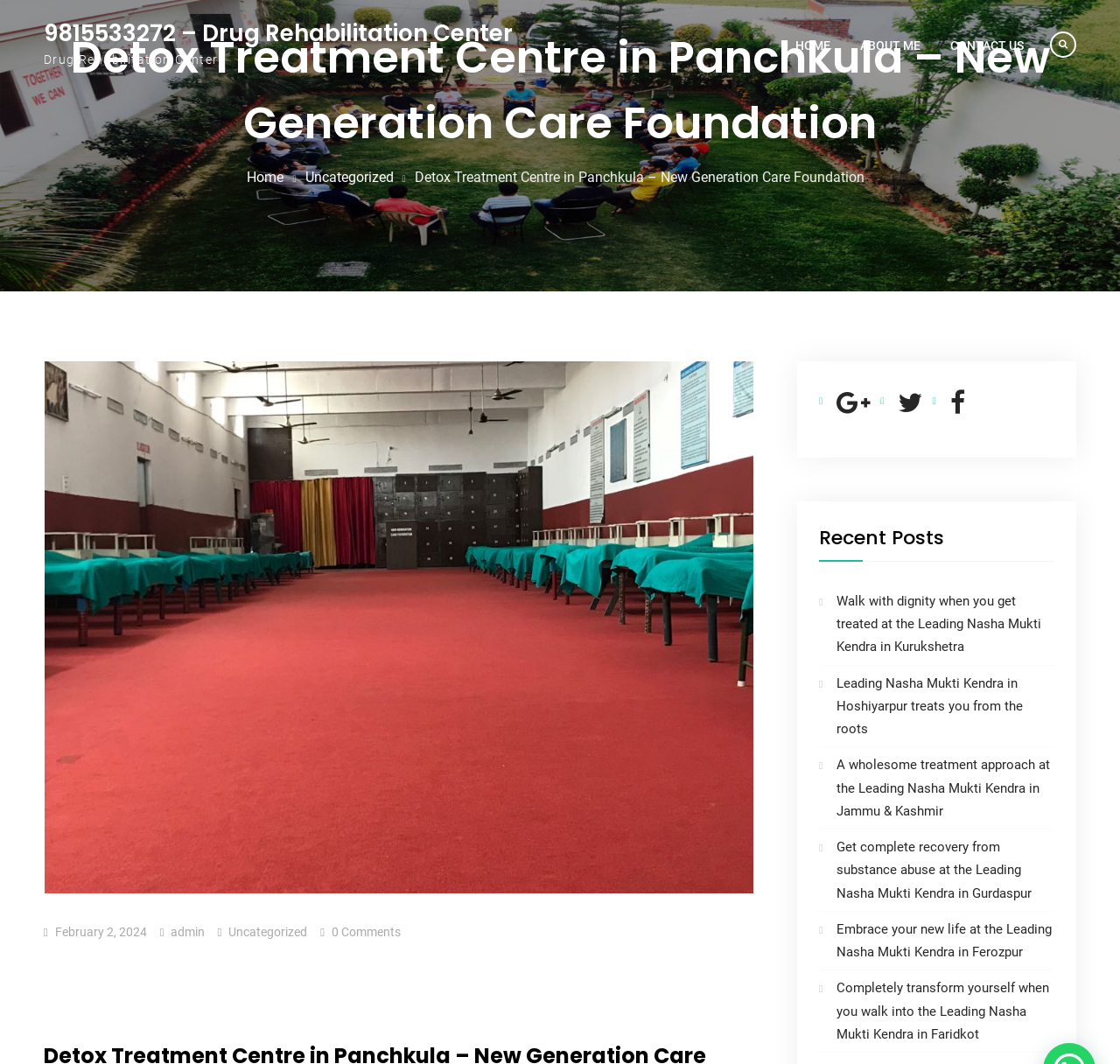Reply to the question with a single word or phrase:
What is the contact information of the rehabilitation center?

9815533272